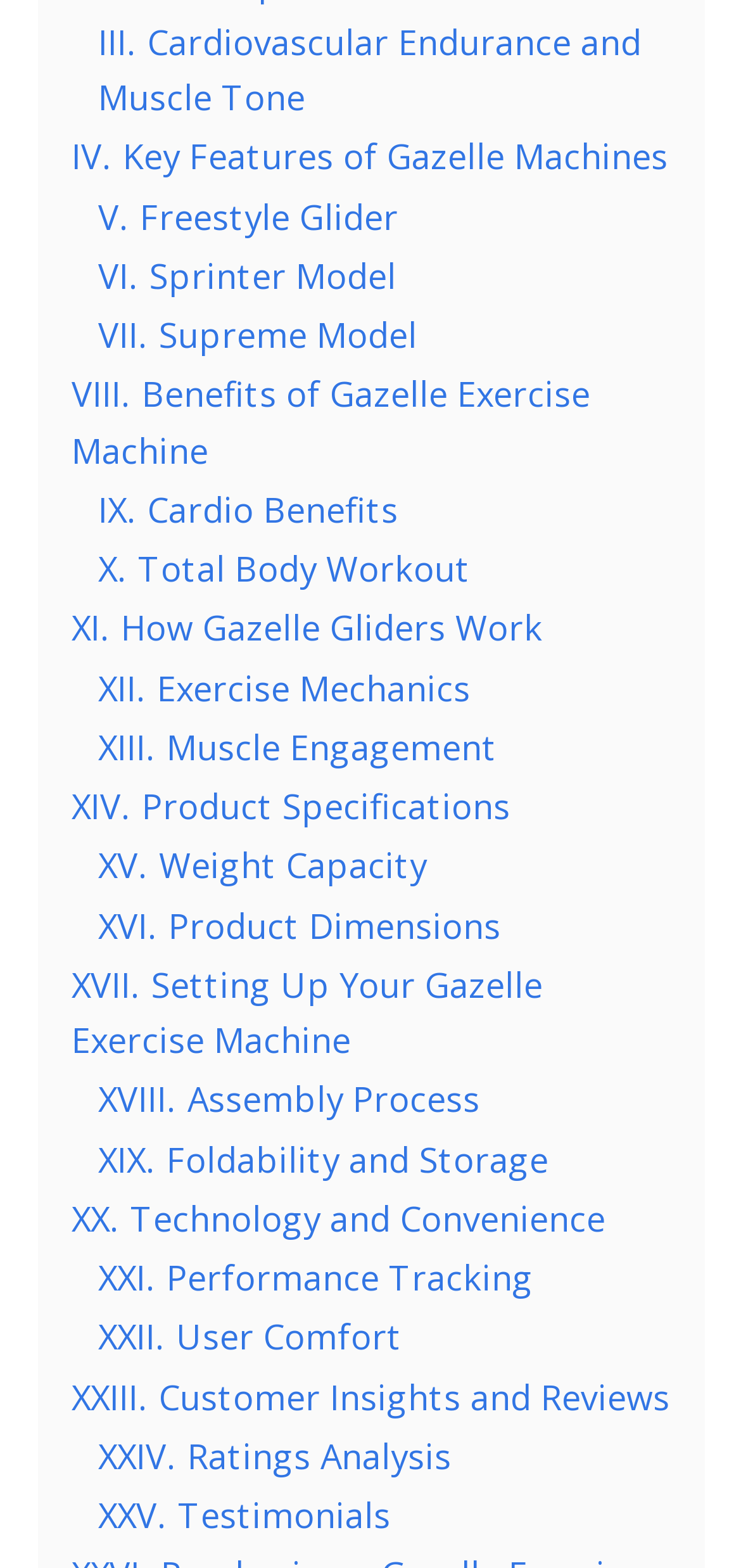How many sections are there in the webpage?
Identify the answer in the screenshot and reply with a single word or phrase.

25